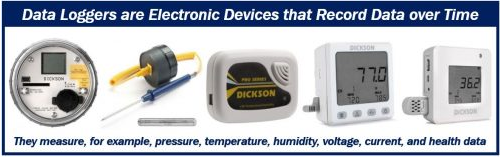What is the primary role of data loggers?
Please look at the screenshot and answer in one word or a short phrase.

Record data over time